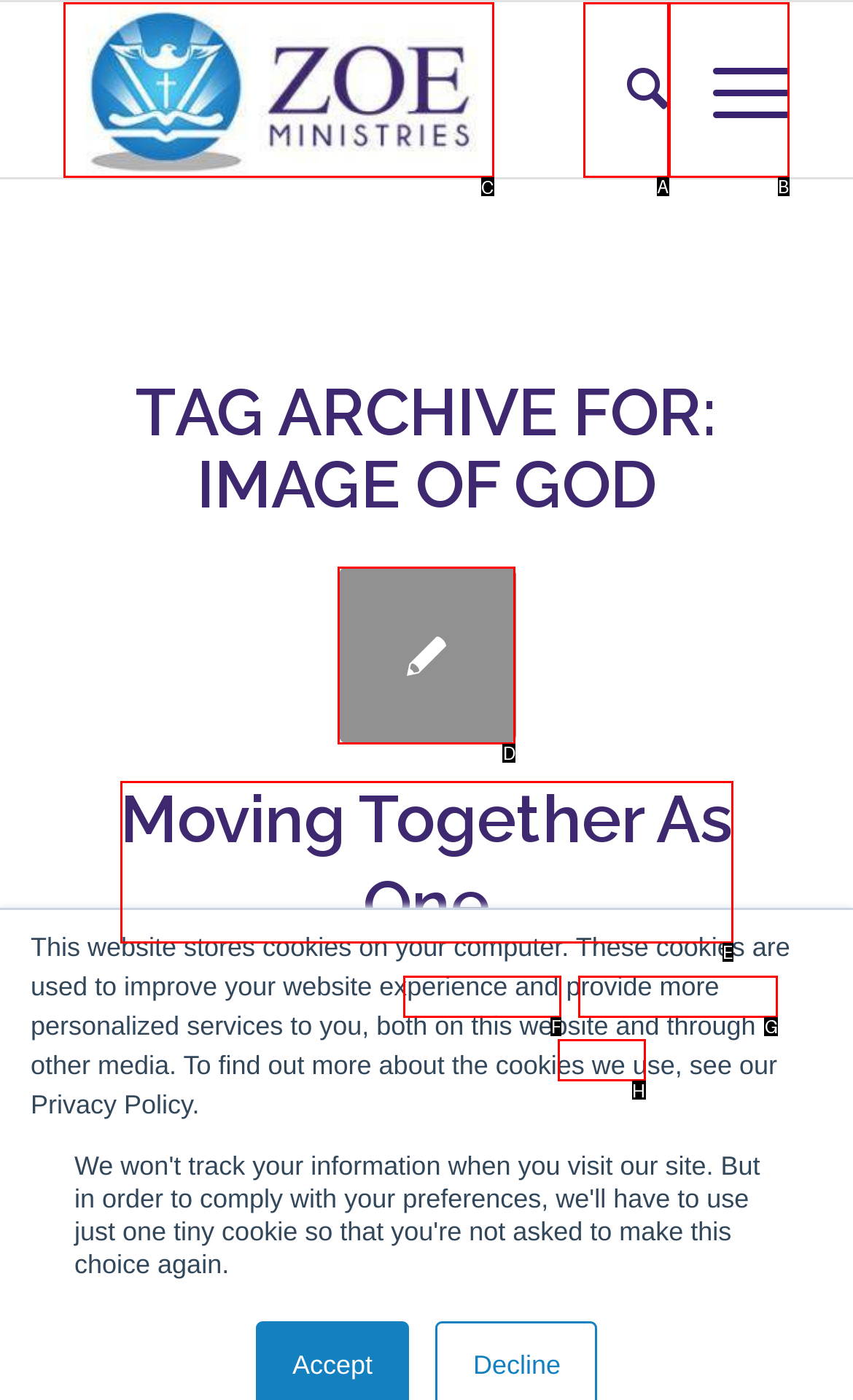Which UI element should be clicked to perform the following task: Click the Zoe Ministries Church link? Answer with the corresponding letter from the choices.

C